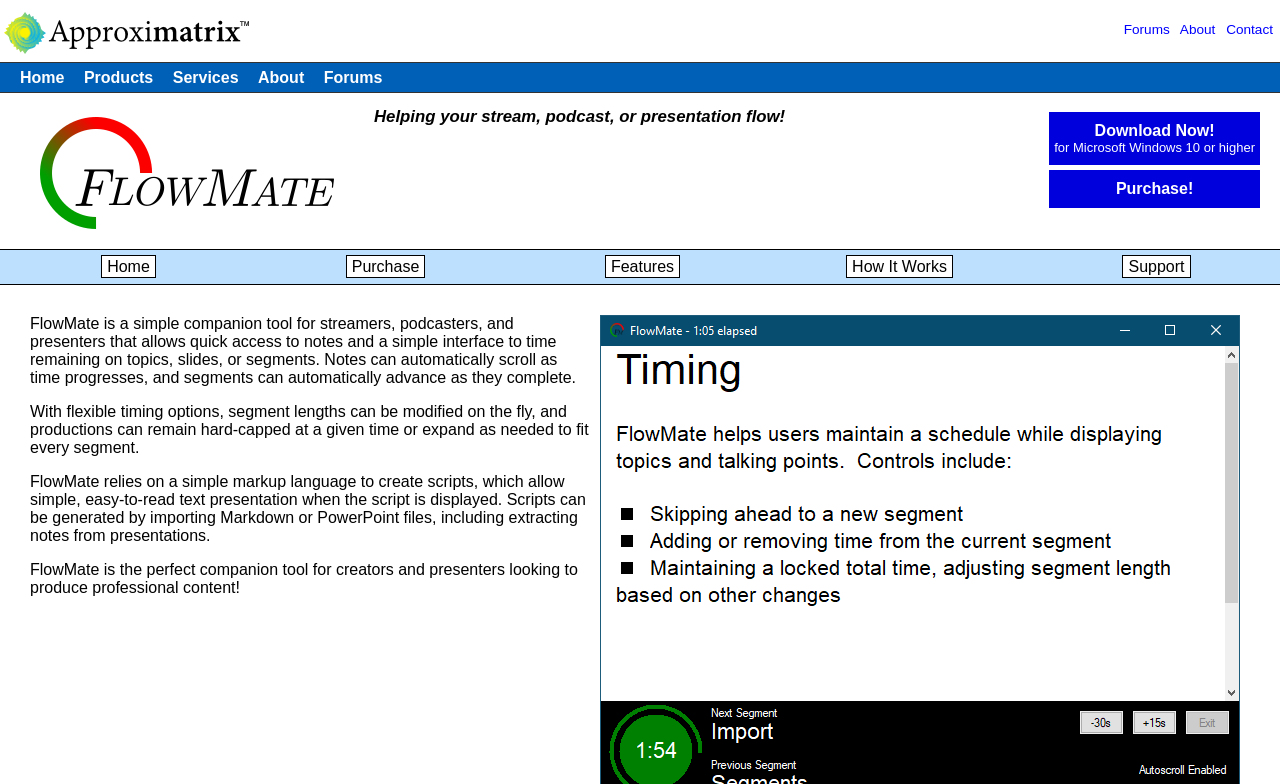What is the benefit of using FlowMate?
Respond with a short answer, either a single word or a phrase, based on the image.

Producing professional content